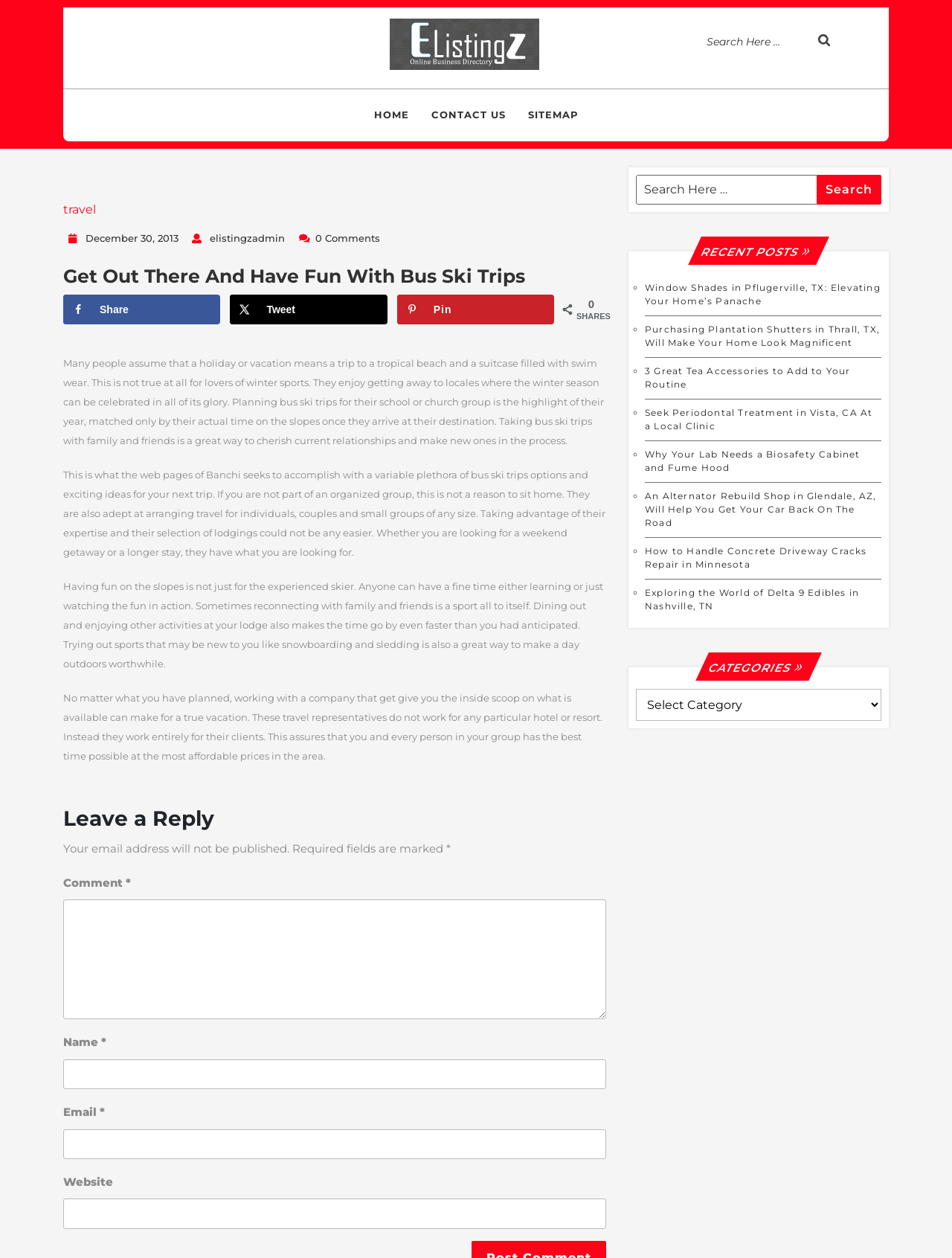What is the name of the company that helps clients plan bus ski trips?
Based on the screenshot, give a detailed explanation to answer the question.

The name of the company is mentioned in the article as Banchi, which seeks to accomplish arranging bus ski trips for school or church groups, and individuals, couples, and small groups.